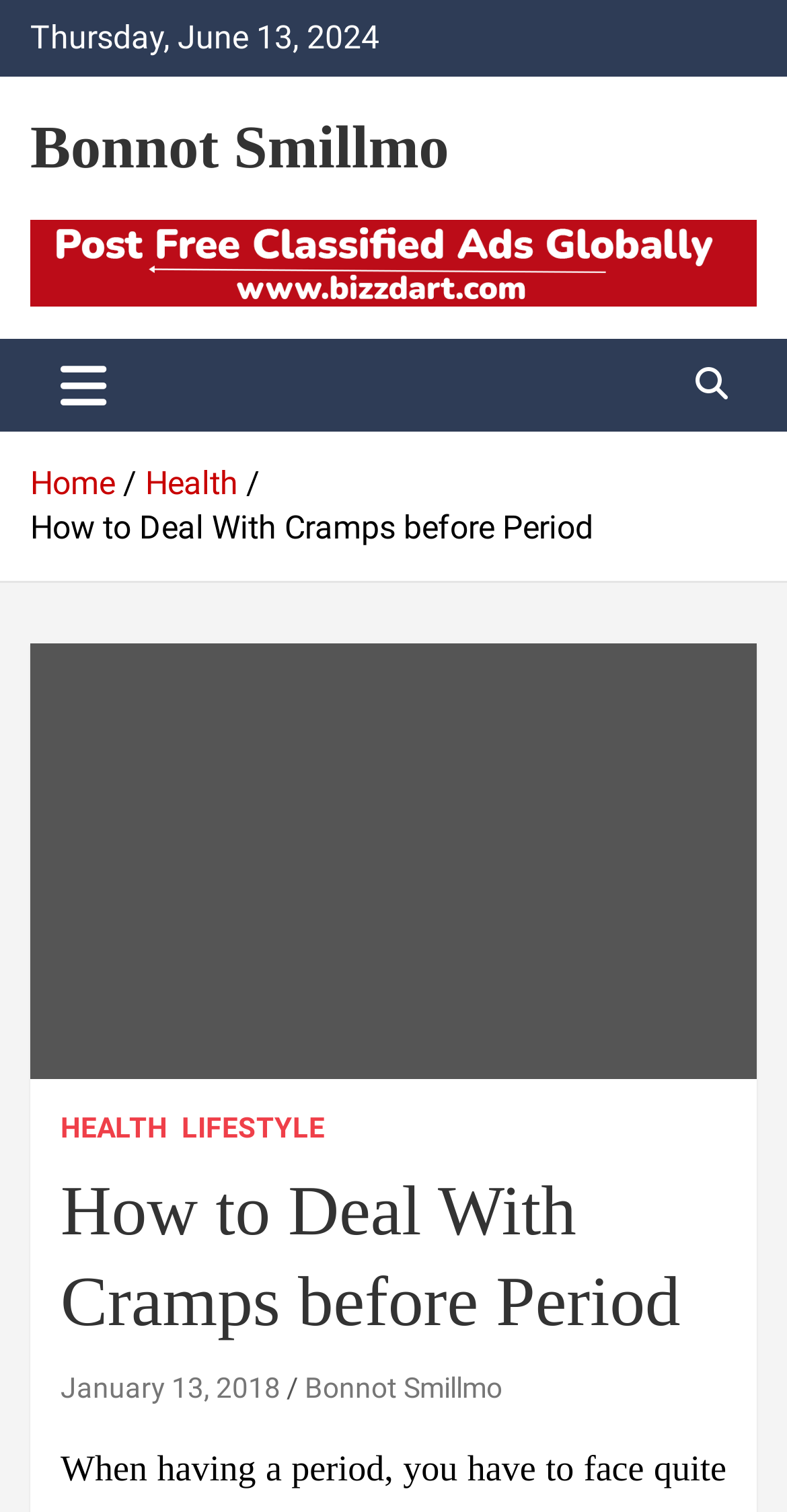Pinpoint the bounding box coordinates of the clickable element needed to complete the instruction: "toggle navigation". The coordinates should be provided as four float numbers between 0 and 1: [left, top, right, bottom].

[0.038, 0.224, 0.174, 0.285]